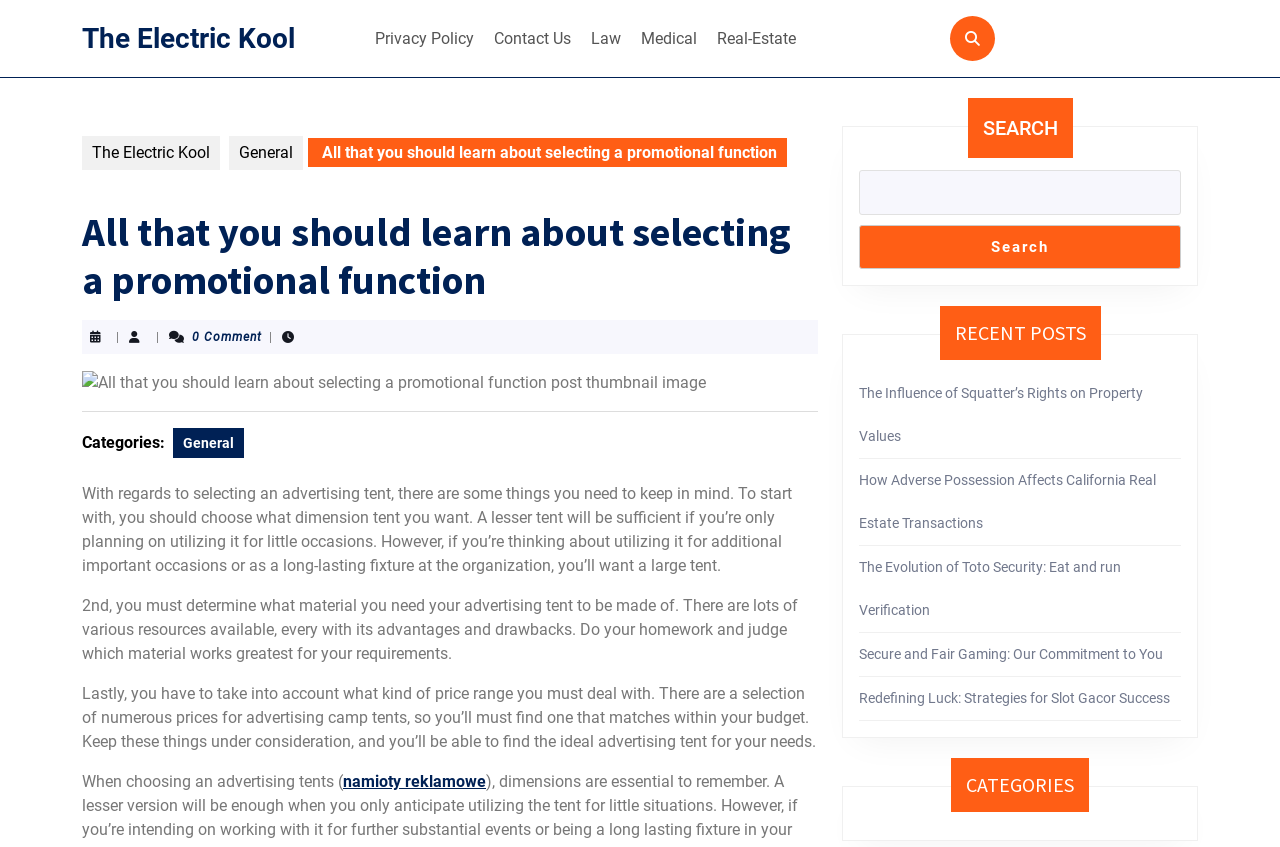Please identify the bounding box coordinates of the clickable element to fulfill the following instruction: "Request more information". The coordinates should be four float numbers between 0 and 1, i.e., [left, top, right, bottom].

None